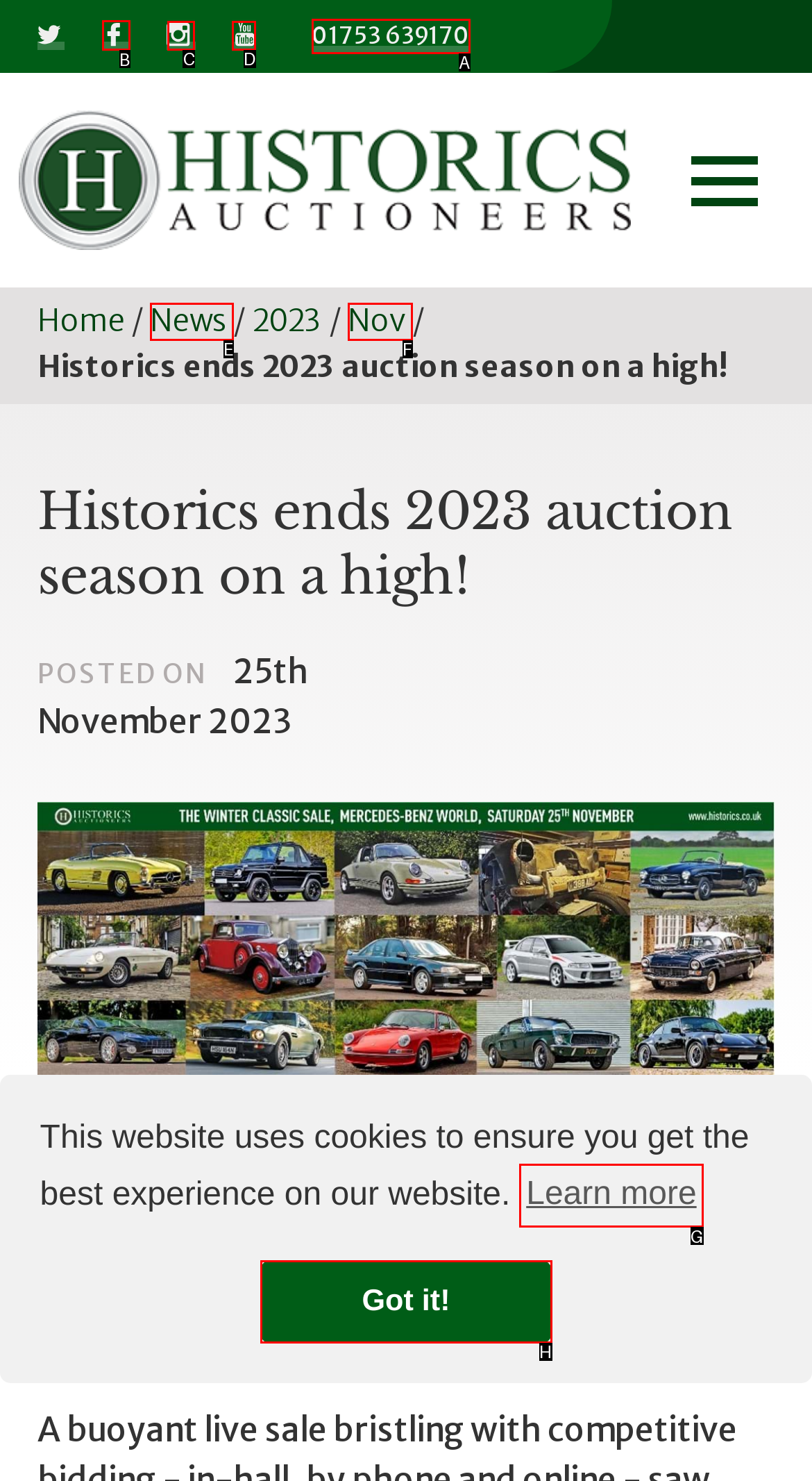Select the HTML element to finish the task: Click on Historics on Facebook Reply with the letter of the correct option.

B